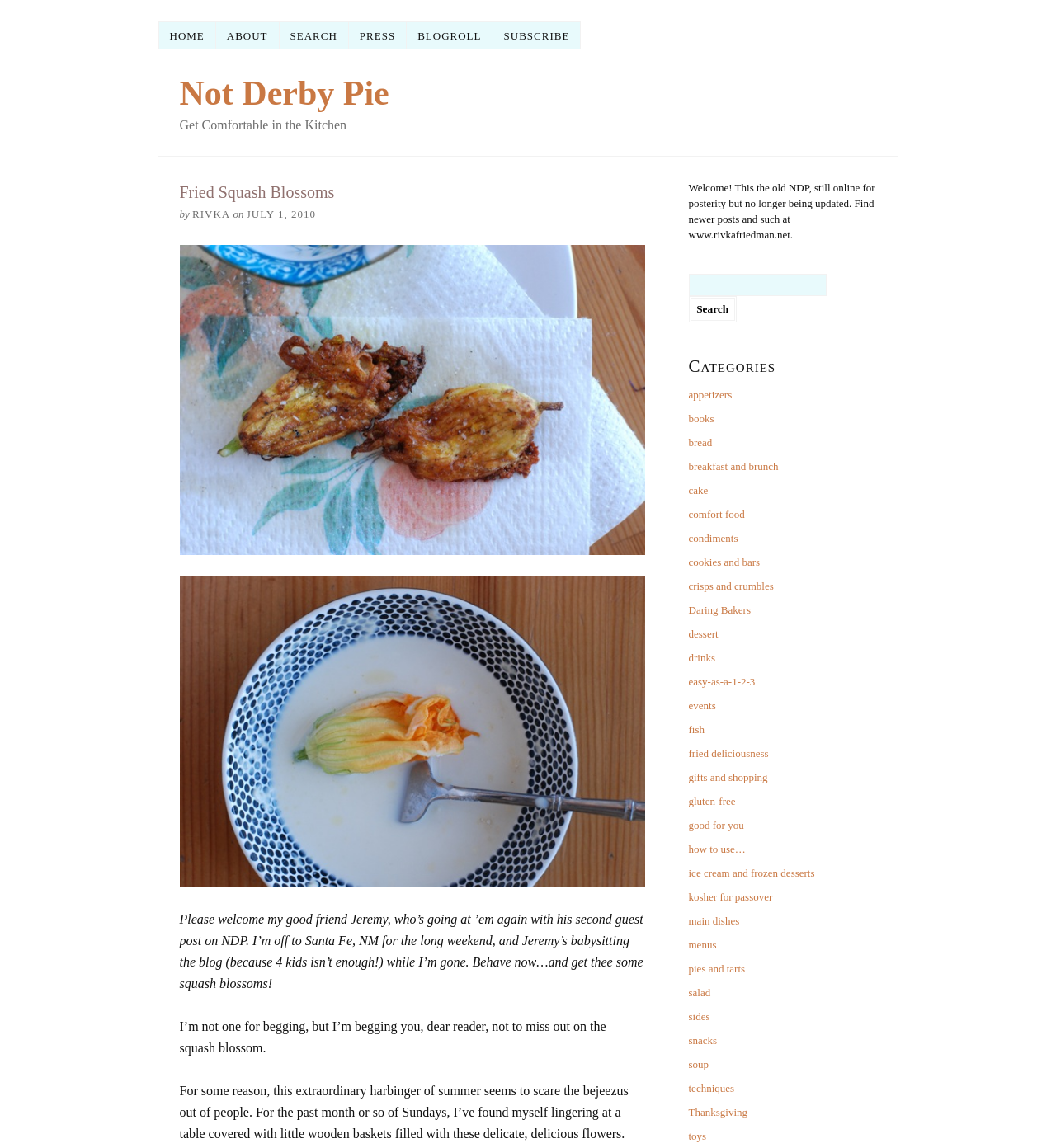What is the category of the post?
Answer the question with a detailed explanation, including all necessary information.

I found the category of the post by examining the link elements under the 'Categories' section. The first category listed is 'appetizers', which suggests that the post belongs to this category.